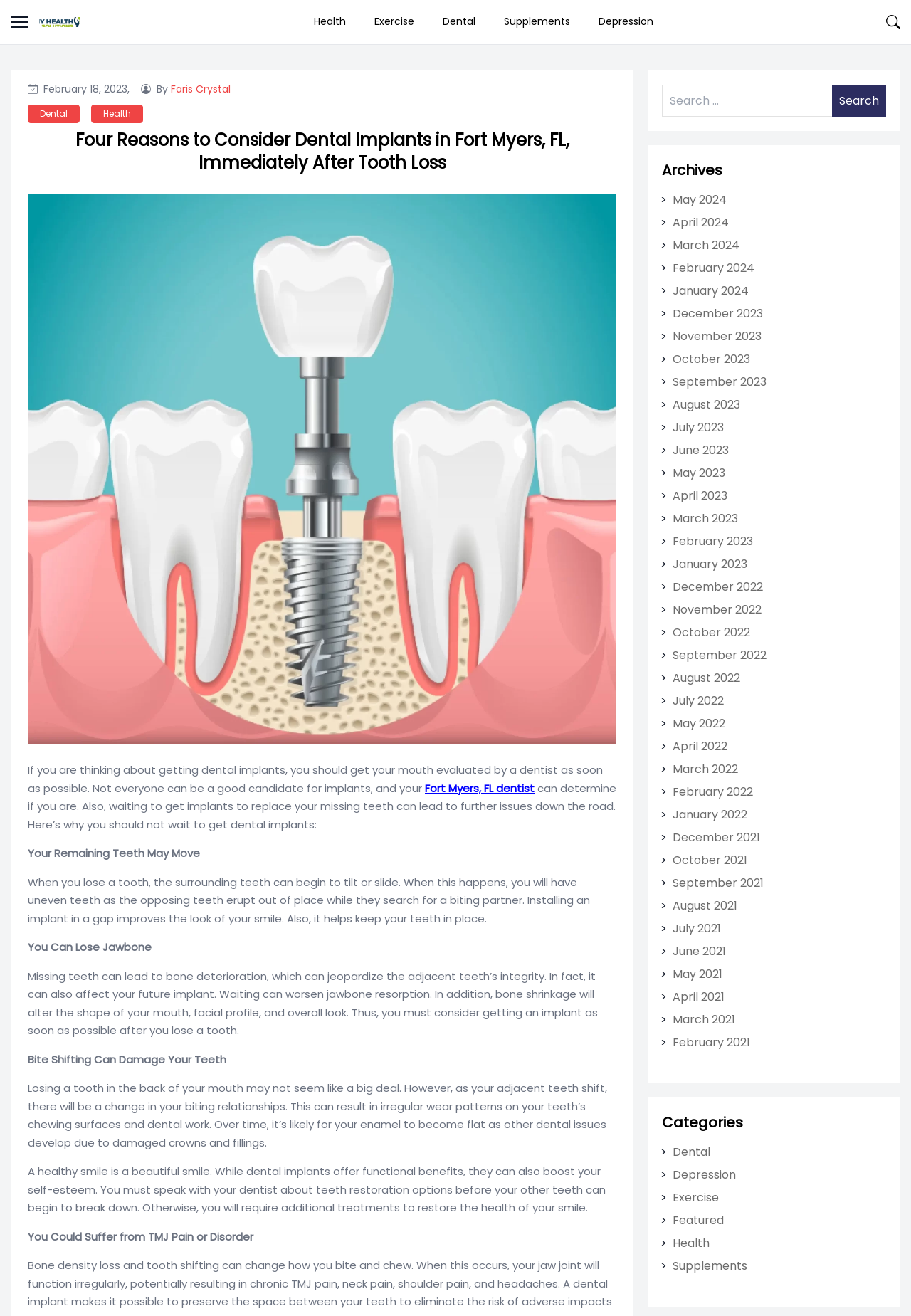Respond with a single word or short phrase to the following question: 
How can losing a tooth affect your bite?

Bite shifting